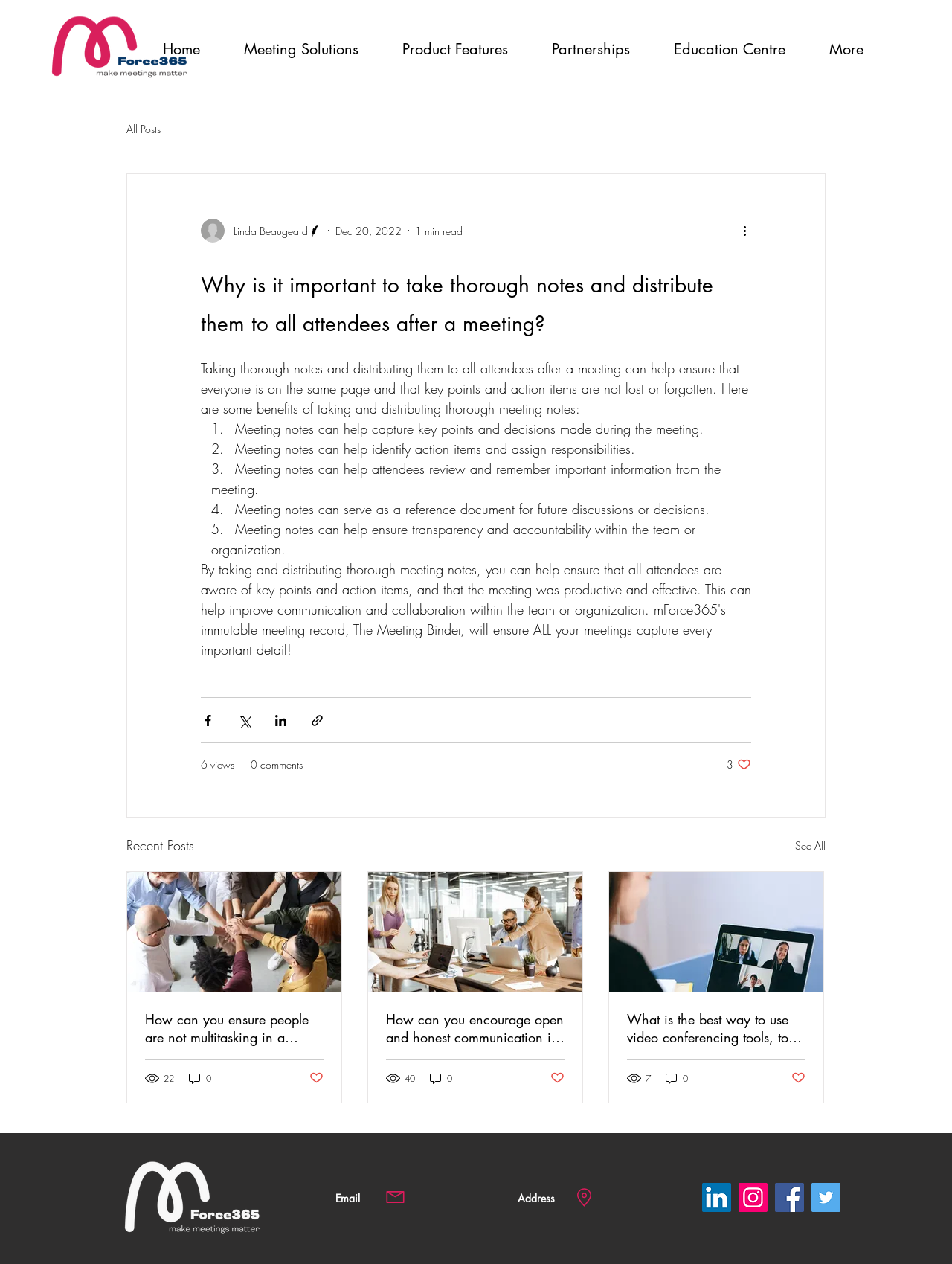Offer an extensive depiction of the webpage and its key elements.

This webpage appears to be a blog article discussing the importance of taking thorough notes and distributing them to all attendees after a meeting. The page is divided into several sections. At the top, there is a logo and a navigation menu with links to "Home", "Meeting Solutions", "Product Features", "Partnerships", "Education Centre", and "More".

Below the navigation menu, there is a main content area that contains the blog article. The article has a heading "Why is it important to take thorough notes and distribute them to all attendees after a meeting?" and is accompanied by a writer's picture and information about the writer. The article itself is divided into several paragraphs and lists out five benefits of taking and distributing thorough meeting notes.

To the right of the article, there are social media sharing buttons for Facebook, Twitter, LinkedIn, and link sharing. Below the article, there are statistics about the number of views and comments, as well as a "like" button.

Further down the page, there is a section titled "Recent Posts" that lists three recent blog articles with links to each article, along with the number of views and comments for each article.

At the bottom of the page, there is a footer section with a logo and a link to "Email".